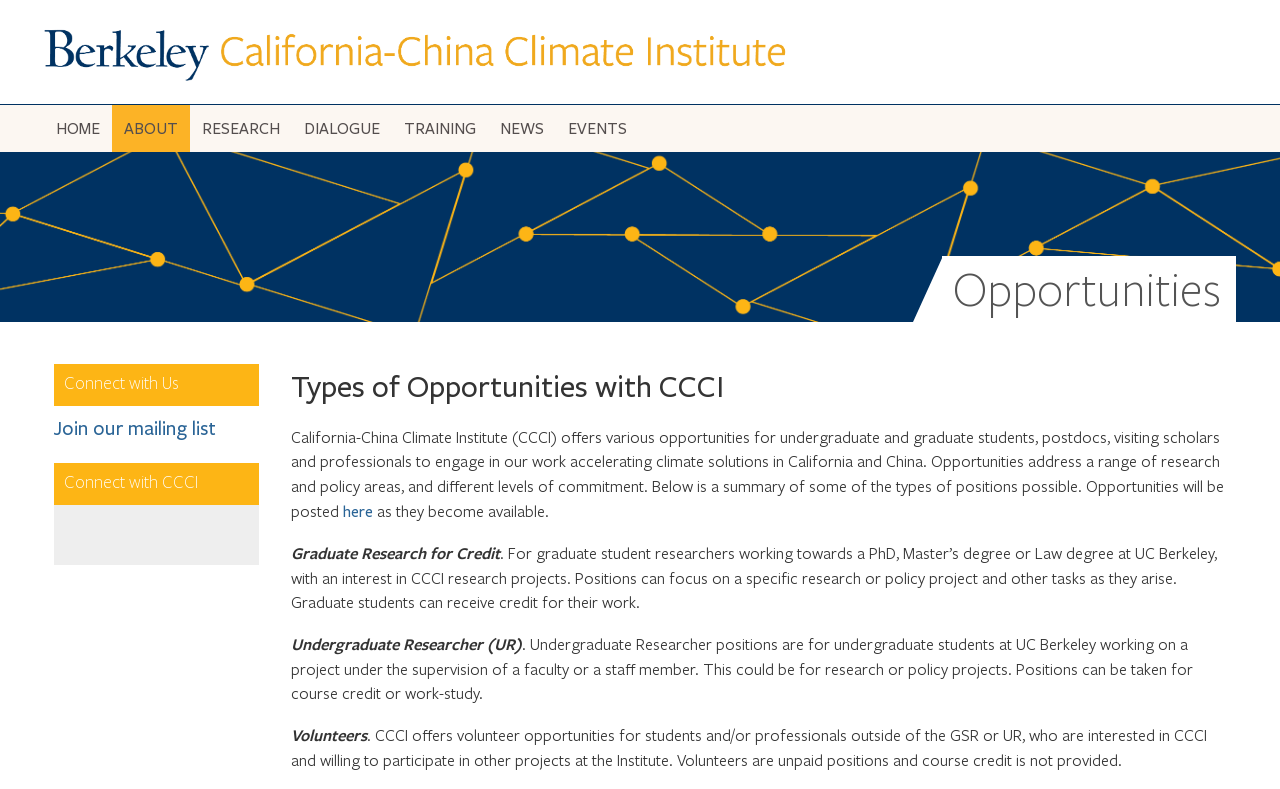Please answer the following question using a single word or phrase: 
What is the first navigation link?

HOME